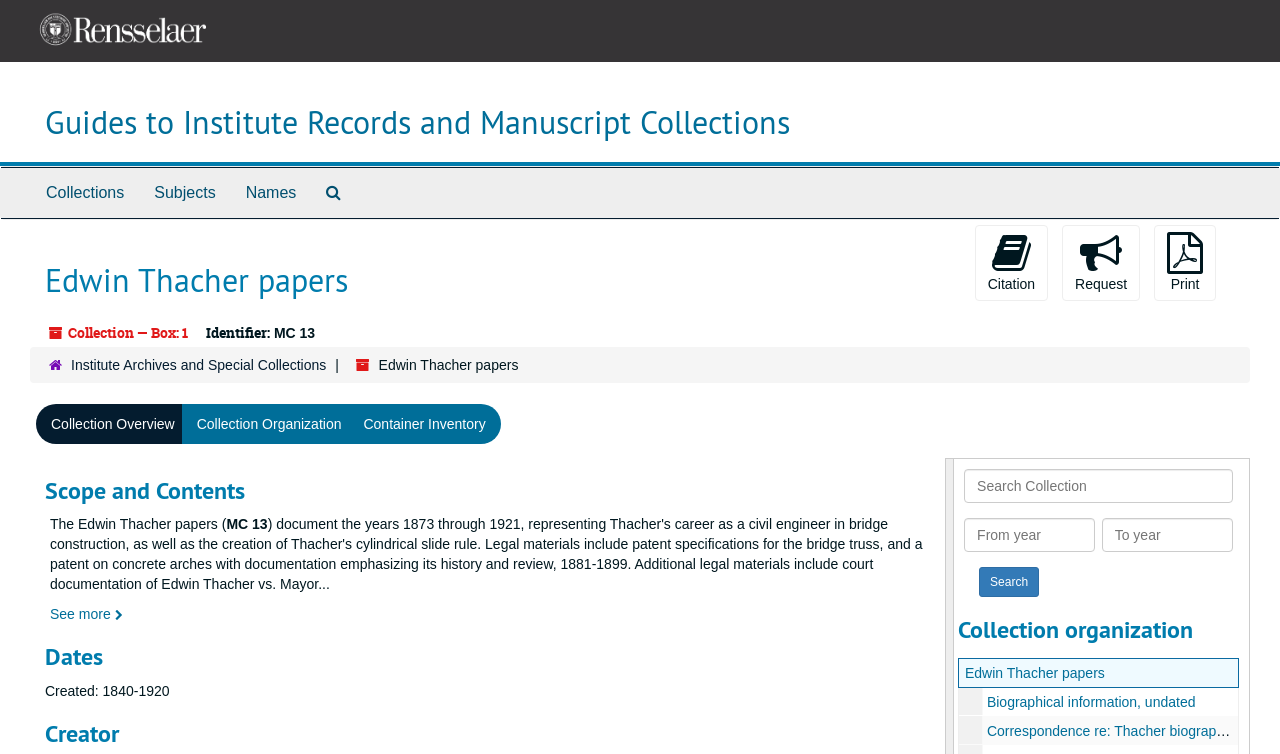What is the name of the collection?
Refer to the image and give a detailed response to the question.

The name of the collection can be found in the heading element with the text 'Edwin Thacher papers' which is located at the top of the webpage, below the navigation menu.